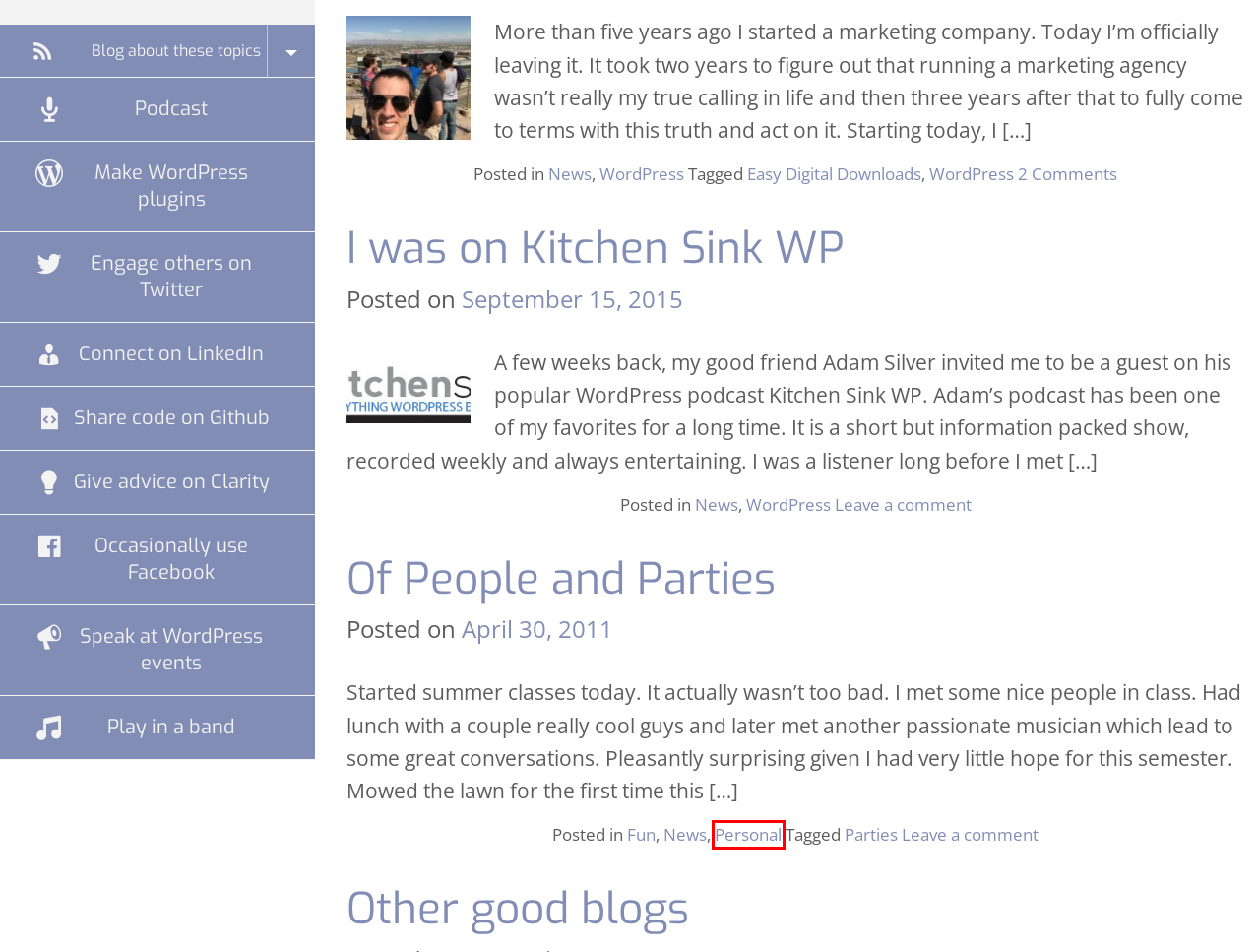Look at the screenshot of a webpage with a red bounding box and select the webpage description that best corresponds to the new page after clicking the element in the red box. Here are the options:
A. Personal | Kyle's Blog
B. Videos of Kyle Maurer – WordPress.tv
C. WordPress | Kyle's Blog
D. Of People and Parties | Kyle's Blog
E. Other good blogs | Kyle's Blog
F. Kyle Maurer - Starting a WordPress Freelance Business Expert - Clarity
G. I was on Kitchen Sink WP | Kyle's Blog
H. Kyle Maurer (@brashrebel) – WordPress user profile | WordPress.org

A